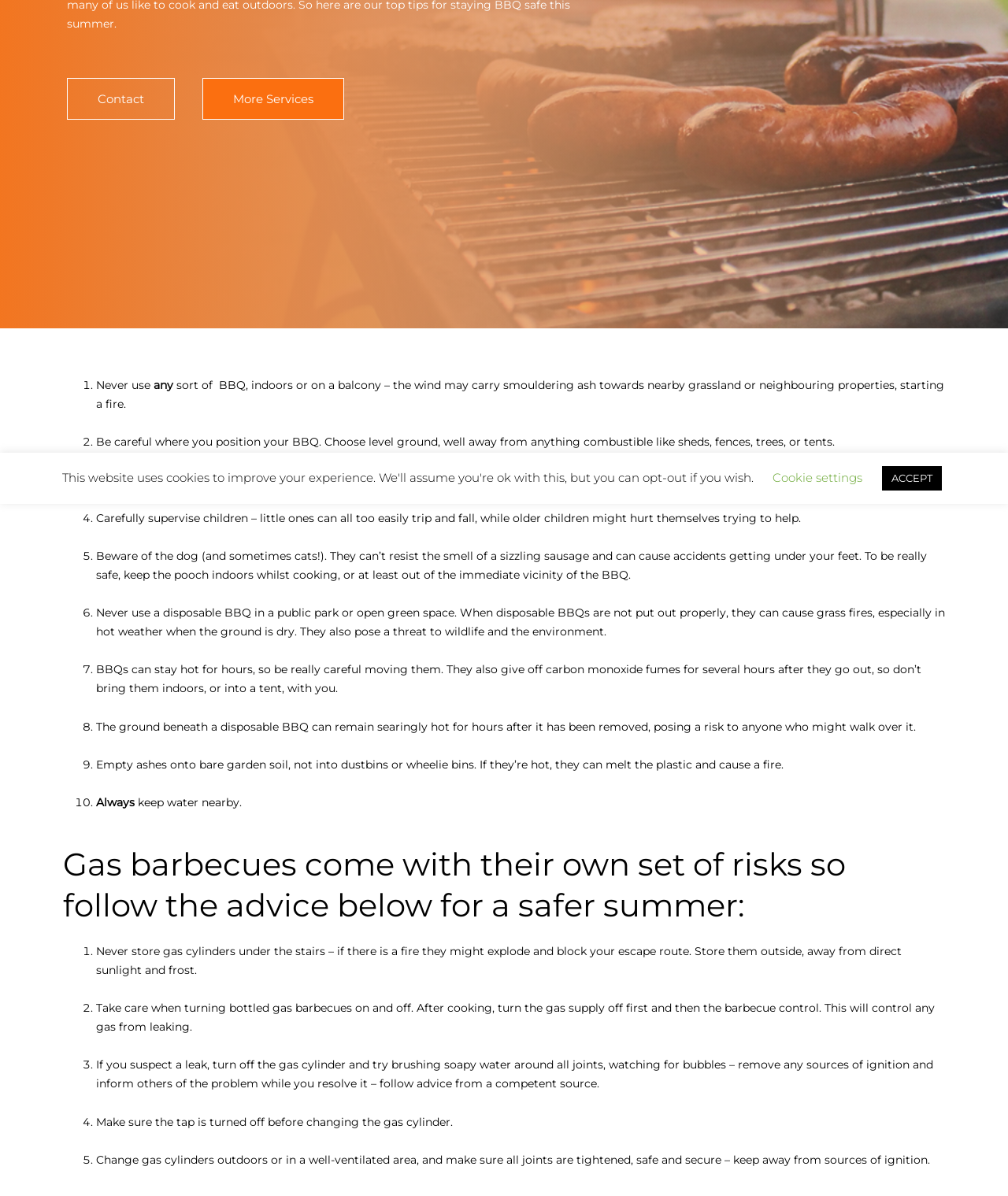Find the UI element described as: "Cookie settings" and predict its bounding box coordinates. Ensure the coordinates are four float numbers between 0 and 1, [left, top, right, bottom].

[0.766, 0.393, 0.855, 0.406]